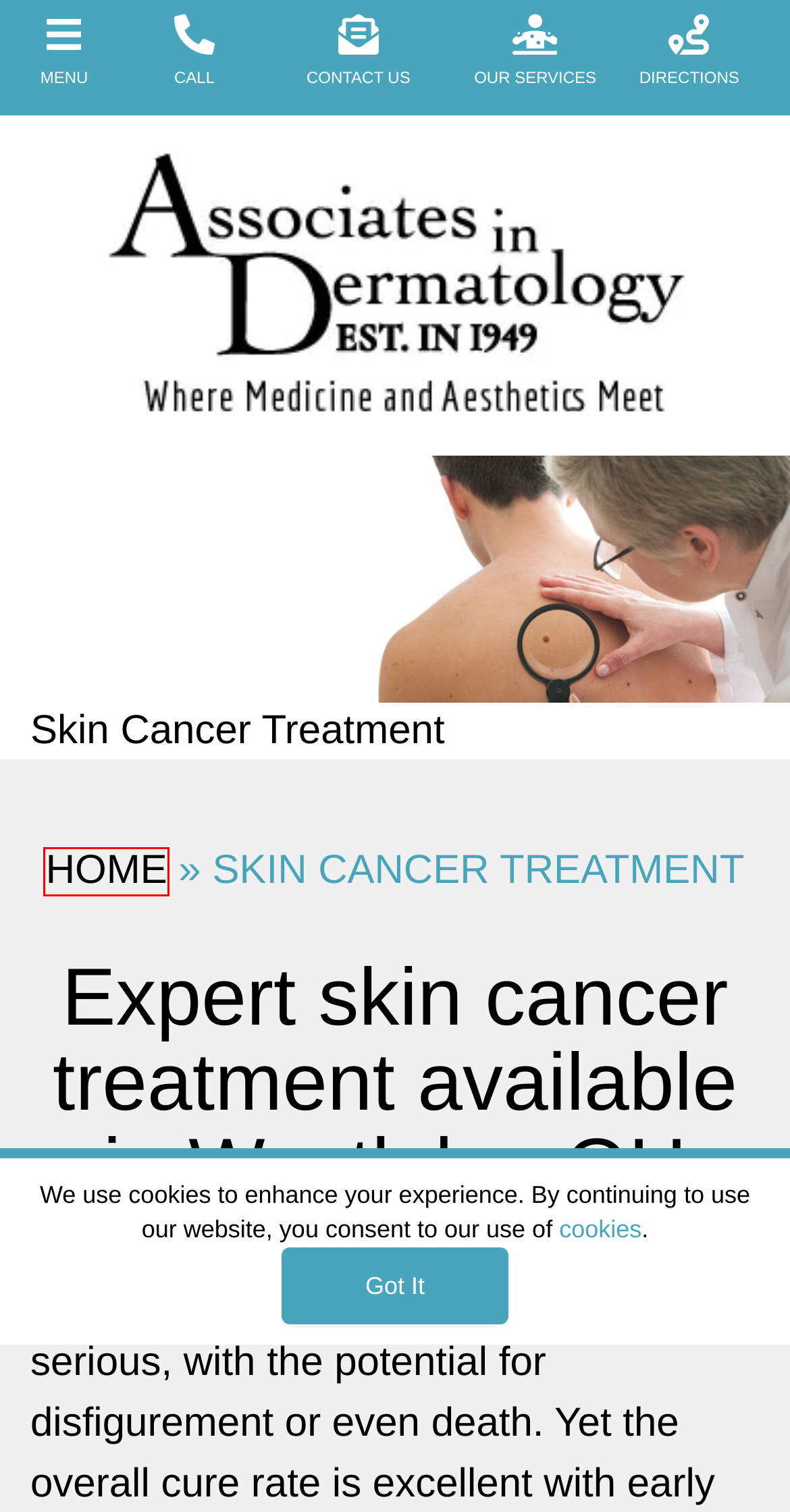You are given a screenshot of a webpage with a red rectangle bounding box around a UI element. Select the webpage description that best matches the new webpage after clicking the element in the bounding box. Here are the candidates:
A. Karen L. Turgeon, M.D.
B. Revision Skincare Products in Ohio | Associates in Dermatology
C. Brandie Tackett Styron, M.D.
D. Paul G. Hazen, M.D.
E. Conley W. Engstrom, M.D.
F. Michael D. Reep, M.D.
G. Meet Dr. Mihir Shah - Westlake OH | Associates In Dermatology
H. Dermatologist Westlake - Lorain, OH | Associates in Dermatology

H